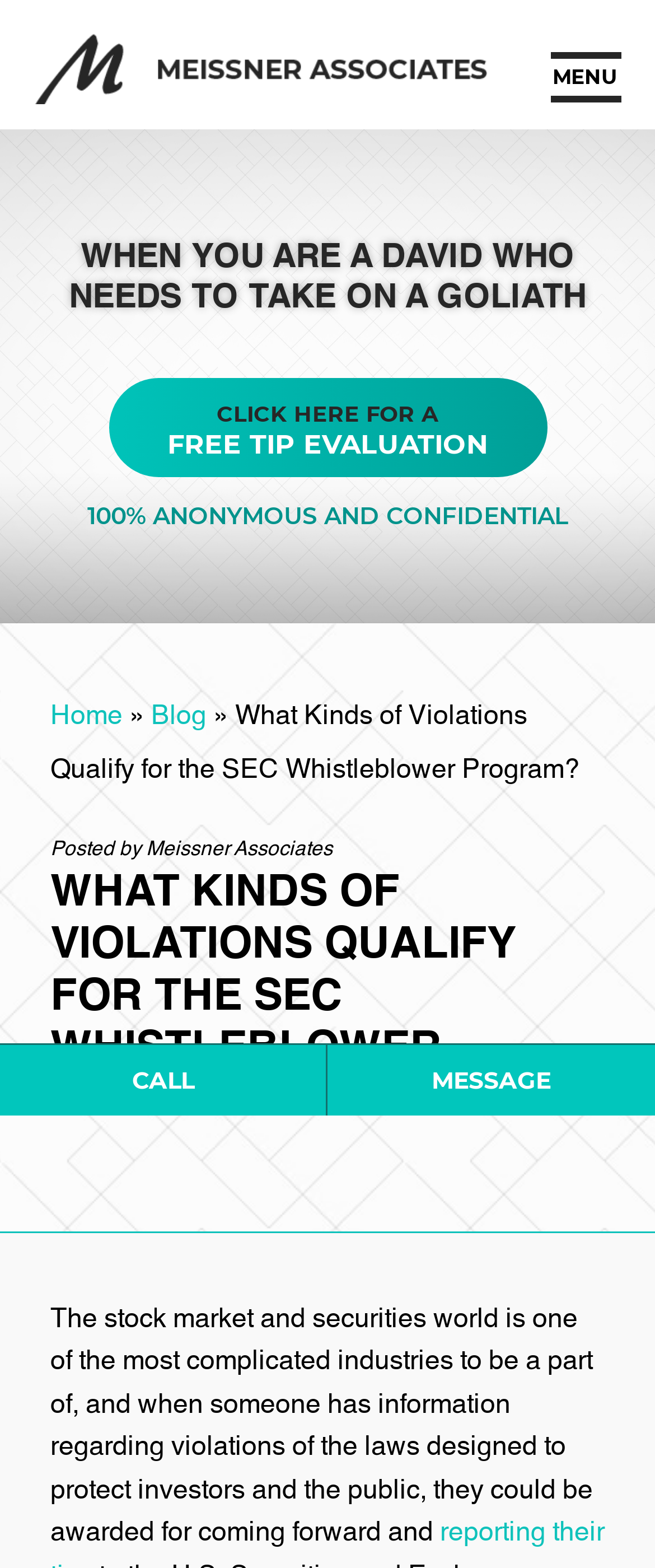Create a full and detailed caption for the entire webpage.

The webpage is about the SEC Whistleblower Program, specifically discussing what kinds of violations qualify for it. At the top left, there is a link to the homepage. Next to it, there is a navigation menu with breadcrumbs, showing the current page's location in the website's hierarchy. The menu includes links to the "Home" and "Blog" pages.

Above the main content, there is a prominent header with the title "What Kinds of Violations Qualify for the SEC Whistleblower Program?" in a larger font size. Below the header, there is a brief introduction to the topic, stating that the securities world is complicated and that individuals with information about violations can be rewarded for coming forward.

On the right side of the page, there is a call-to-action section with a link to "CLICK HERE FOR A FREE TIP EVALUATION" and a statement emphasizing the anonymity and confidentiality of the process. Above this section, there is a quote "WHEN YOU ARE A DAVID WHO NEEDS TO TAKE ON A GOLIATH" in a larger font size.

At the bottom of the page, there are two links, "CALL" and "MESSAGE", which are likely contact options. There is also a footer section with the author's name, "Meissner Associates", and a copyright notice.